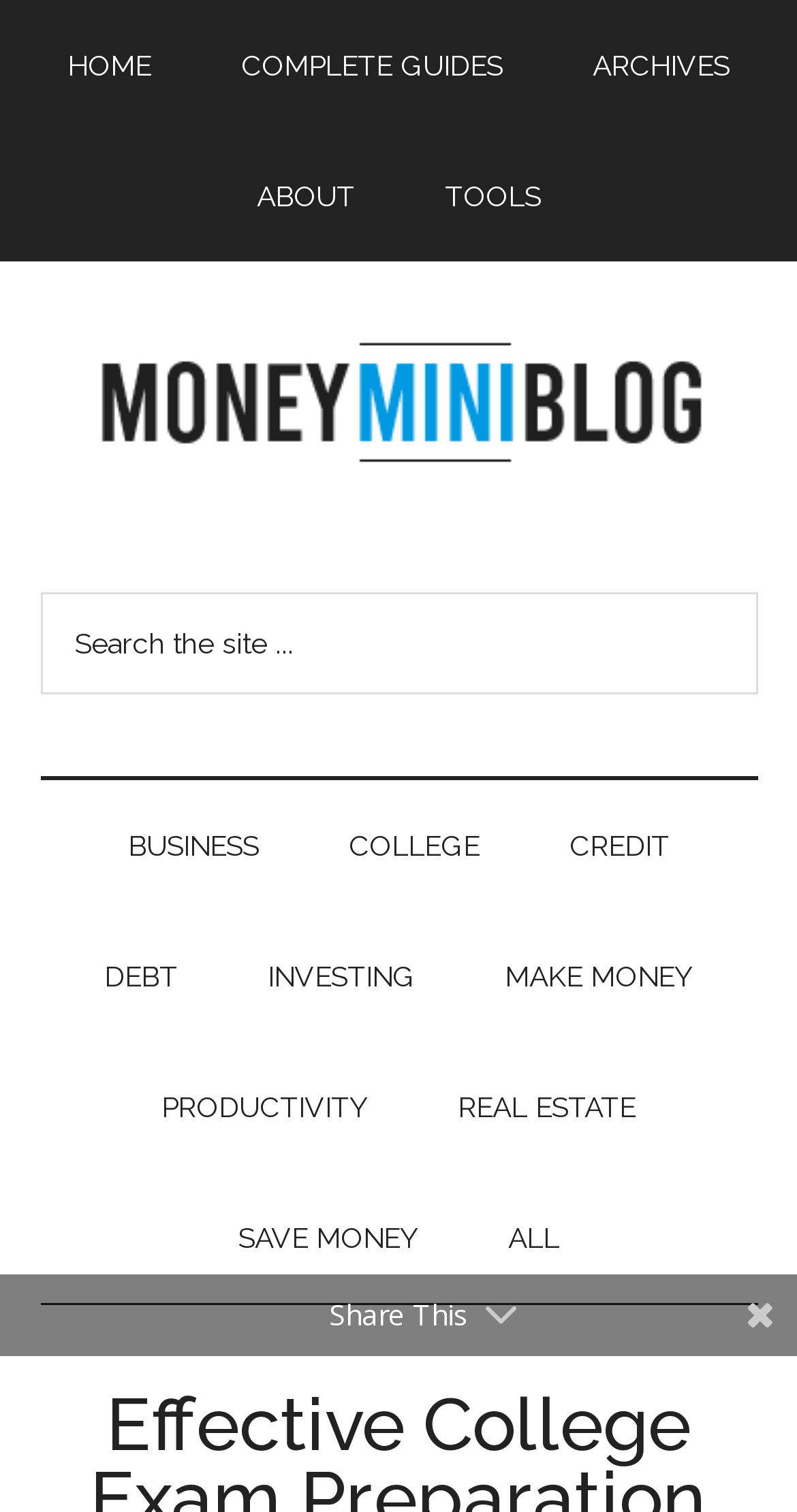Please identify the bounding box coordinates of the clickable element to fulfill the following instruction: "Go to HOME page". The coordinates should be four float numbers between 0 and 1, i.e., [left, top, right, bottom].

[0.033, 0.0, 0.241, 0.086]